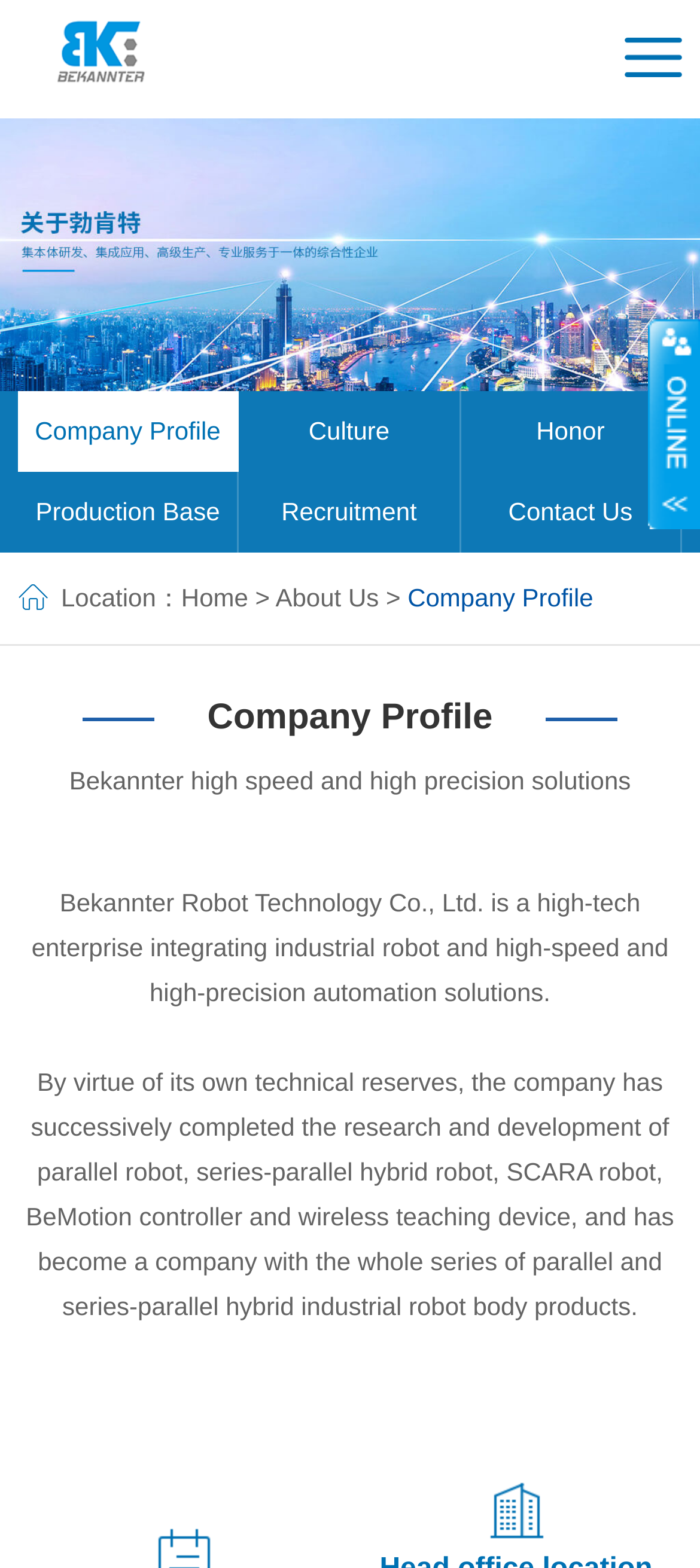Locate the bounding box coordinates of the clickable part needed for the task: "Check the book review of 'The Great Brain Race: How Global Universities Are Shaping the World'".

None